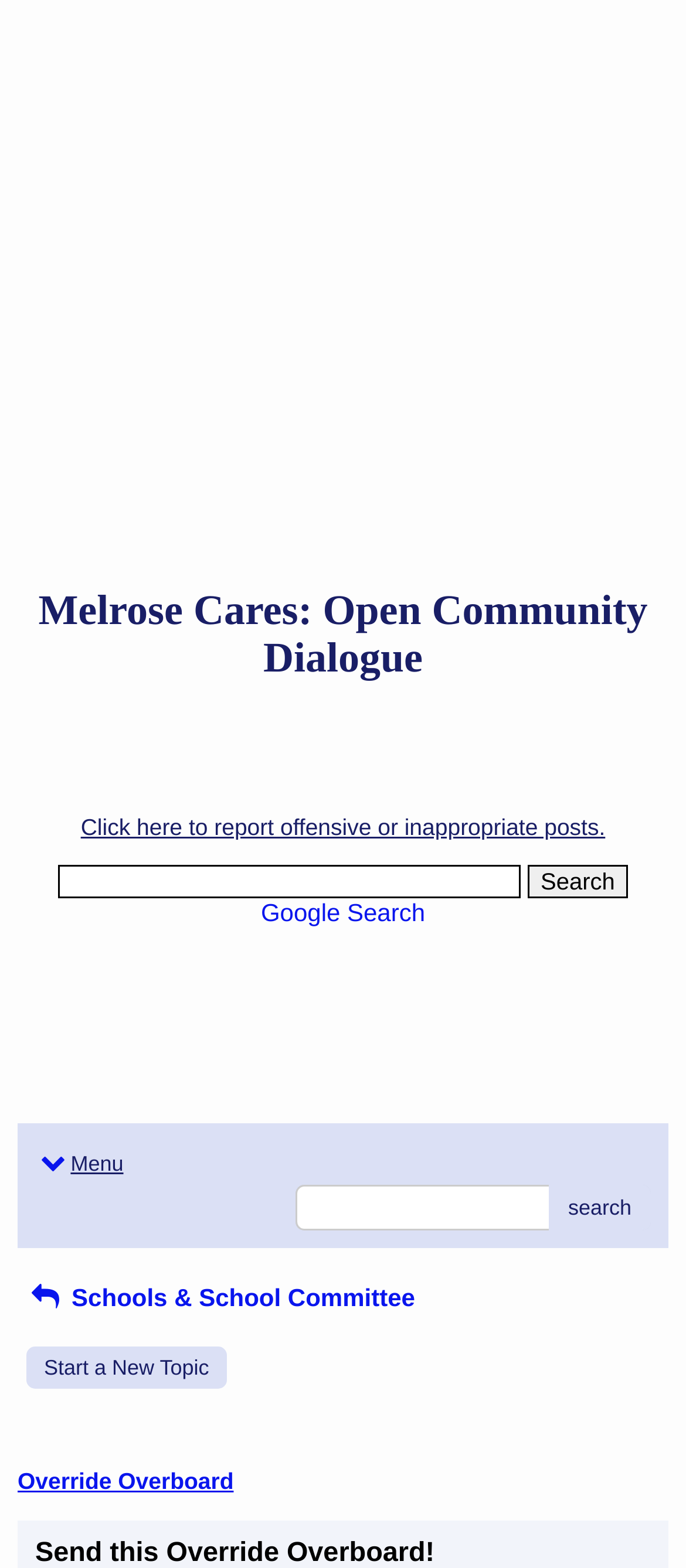Give an extensive and precise description of the webpage.

The webpage appears to be a community forum or discussion board, with a focus on open dialogue and community engagement. At the top of the page, there is an advertisement iframe that spans the full width of the page. Below the advertisement, there is a heading that reads "Melrose Cares: Open Community Dialogue", which suggests that the webpage is part of a community initiative or program.

Underneath the heading, there is a link that allows users to report offensive or inappropriate posts, indicating that the webpage has a moderation system in place. Next to this link, there is a search bar with a textbox and a "Search" button, which allows users to search for specific topics or keywords.

To the right of the search bar, there is a static text element that reads "Google Search", which may indicate that the search functionality is powered by Google. Below the search bar, there is a menu link with an icon, which may provide access to additional features or settings.

The webpage also features a prominent textbox and button combination, which may allow users to post new topics or messages. There is also a static text element that reads "Schools & School Committee", which suggests that the webpage may be related to educational or community issues.

Further down the page, there are several links, including one that allows users to start a new topic, and another that appears to be related to overriding or deleting messages. There is also a generic element that reads "Messages from this User", which may provide a way for users to view their own messages or posts.

At the very bottom of the page, there is a static text element that reads "Send this Override Overboard!", which may be related to the override or deletion functionality mentioned earlier. Overall, the webpage appears to be a community-driven discussion forum with features for searching, posting, and moderating content.